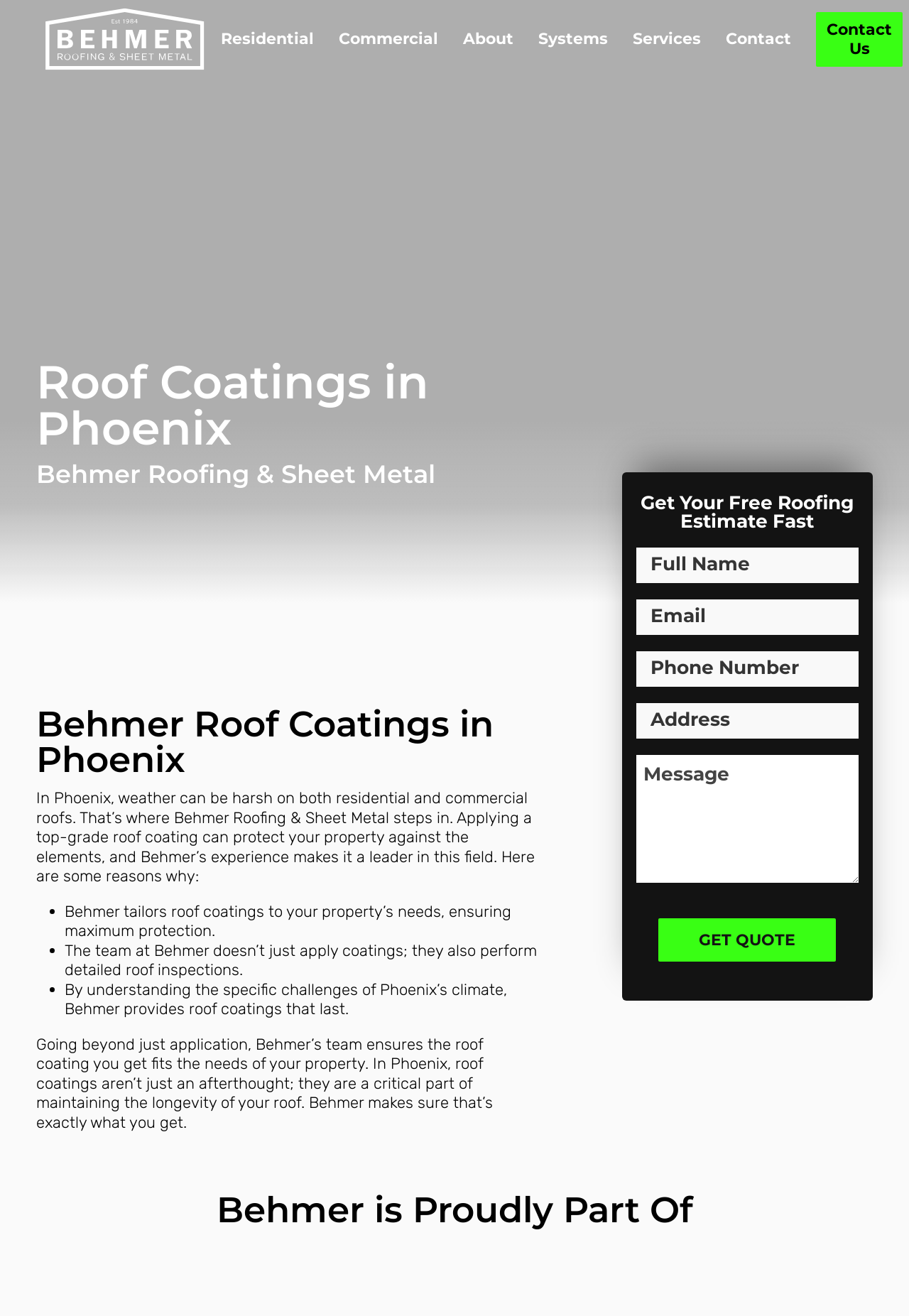Identify the bounding box coordinates of the region I need to click to complete this instruction: "Fill in the free roofing estimate form".

[0.7, 0.414, 0.944, 0.744]